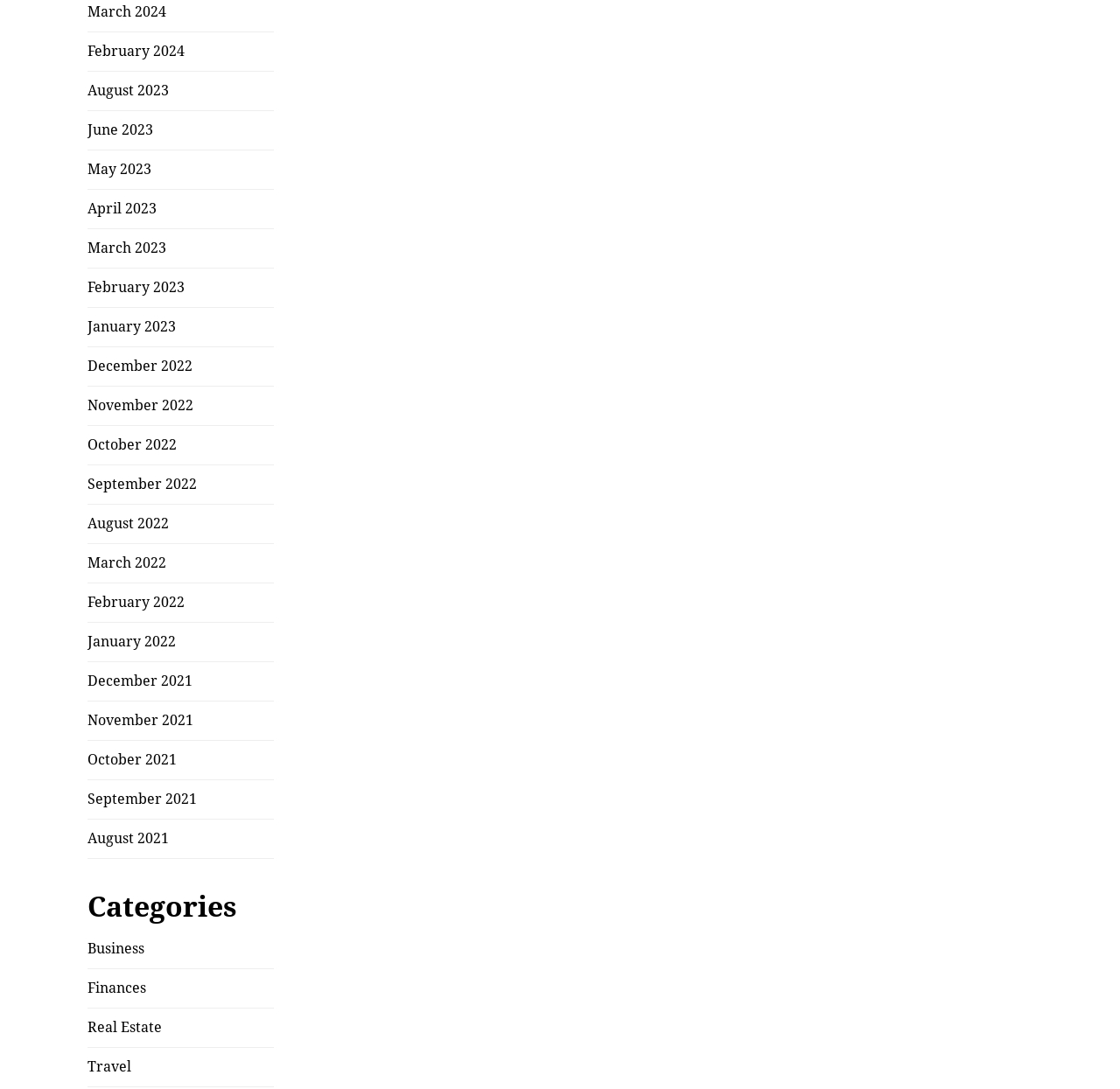Answer succinctly with a single word or phrase:
How many months are listed in 2023?

5